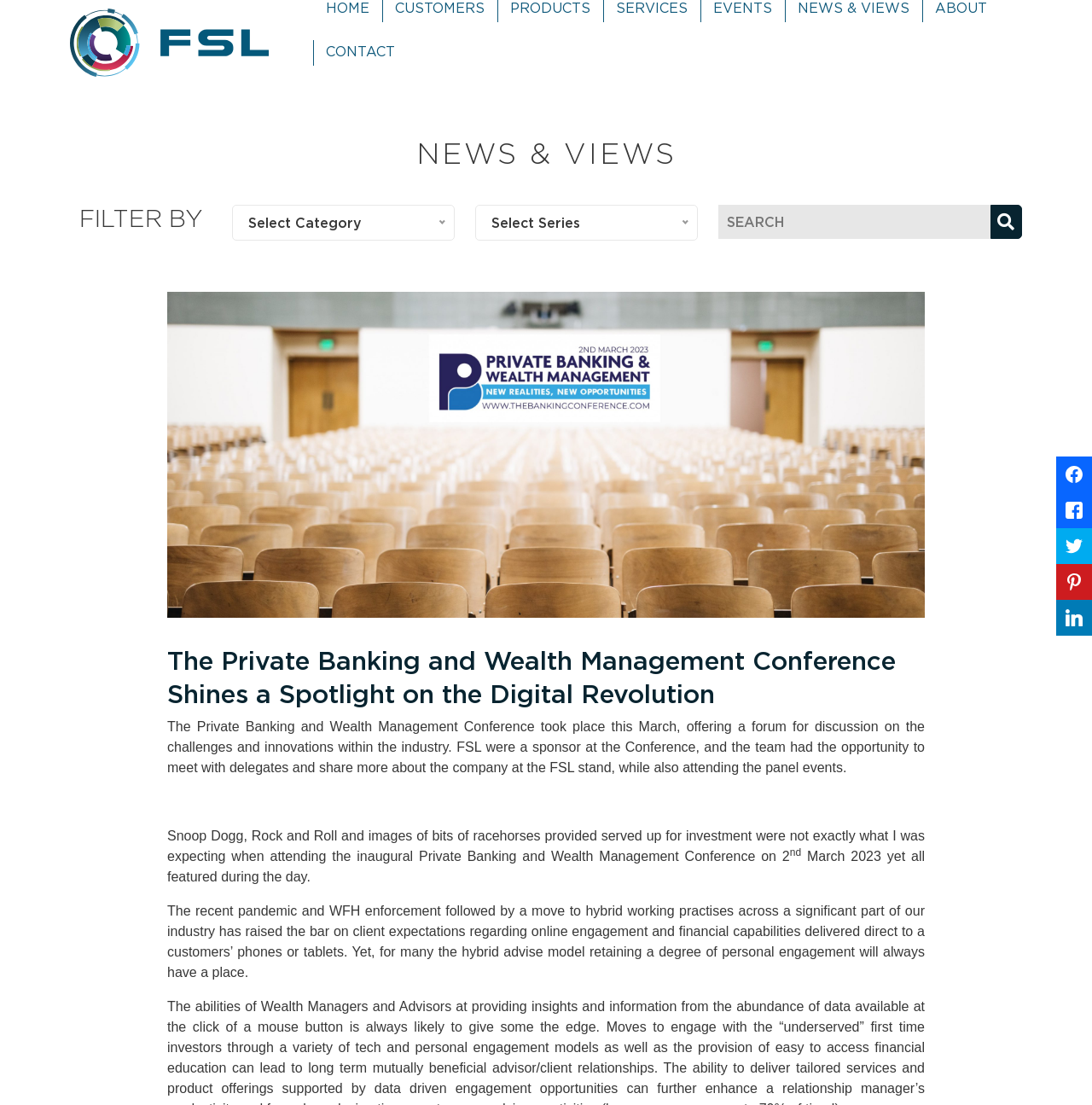Articulate a detailed summary of the webpage's content and design.

The webpage is about the Private Banking and Wealth Management Conference 2023, sponsored by Financial Software Ltd. (FSL). At the top left, there is a link to FSL's website, accompanied by a small image of the company's logo. Next to it, there is a link to the "CONTACT" page.

Below these links, there is a heading "FILTER BY" followed by two dropdown menus, one for selecting categories and the other for selecting series. The categories include "All Articles", "CGiX", "Data", and others, while the series include "All Series", "Chain Mail", "Client Newsletters", and others. To the right of these dropdown menus, there is a search bar with a textbox and a search button.

The main content of the webpage starts with a heading that reads "The Private Banking and Wealth Management Conference Shines a Spotlight on the Digital Revolution". Below this heading, there is a paragraph of text that describes the conference, mentioning that FSL was a sponsor and had a stand at the event. The text also mentions that the team attended panel events and met with delegates.

Following this paragraph, there are several blocks of text that discuss the conference, including a mention of Snoop Dogg and unusual investment opportunities. The text also touches on the topic of client expectations and online engagement in the financial industry.

At the bottom right of the webpage, there are links to FSL's social media profiles, including Facebook, Twitter, Pinterest, and LinkedIn.